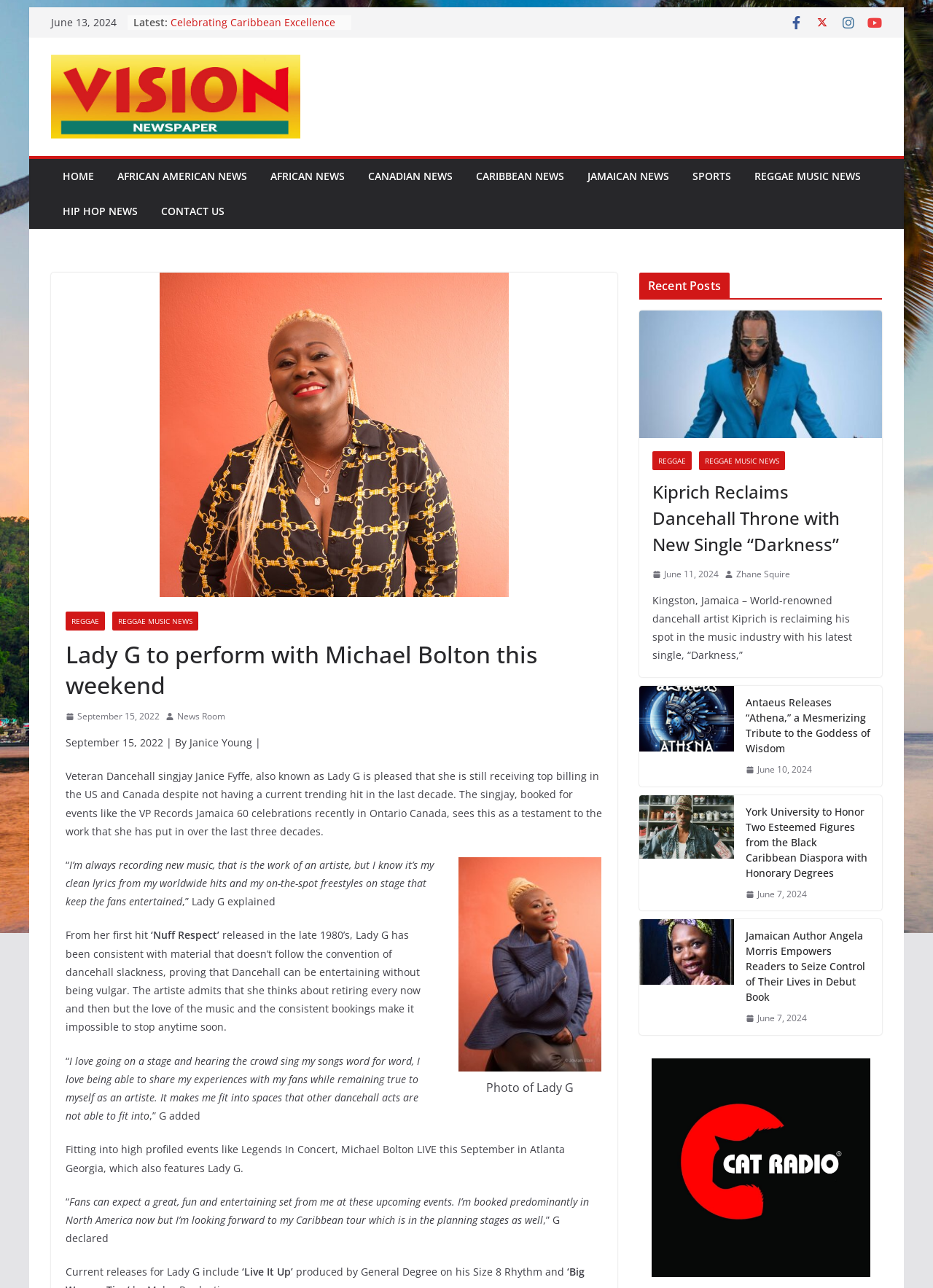What is the name of the newspaper mentioned on the webpage?
Provide a detailed and well-explained answer to the question.

The name of the newspaper is mentioned on the webpage, which is 'Vision Newspaper', and it is accompanied by an image of the newspaper's logo.